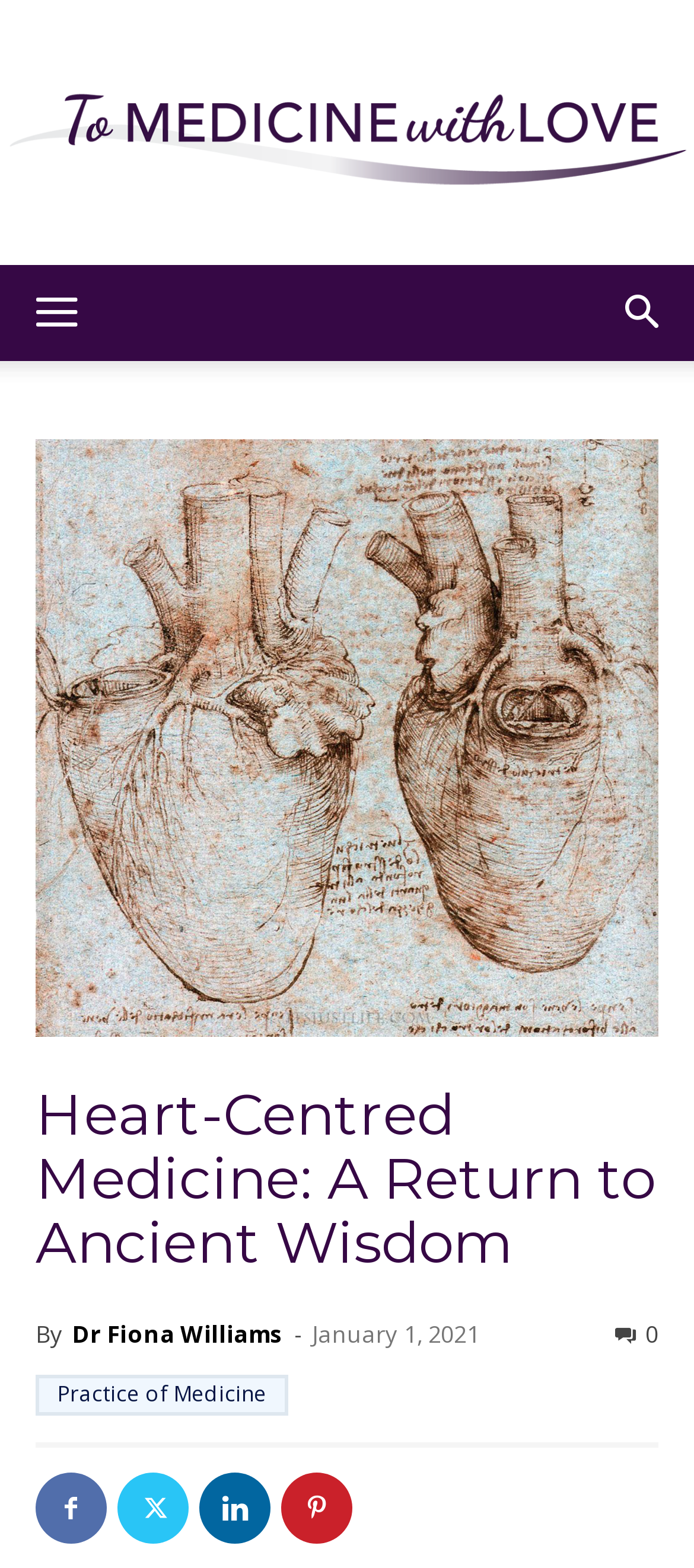Could you locate the bounding box coordinates for the section that should be clicked to accomplish this task: "Search for something".

[0.856, 0.169, 1.0, 0.23]